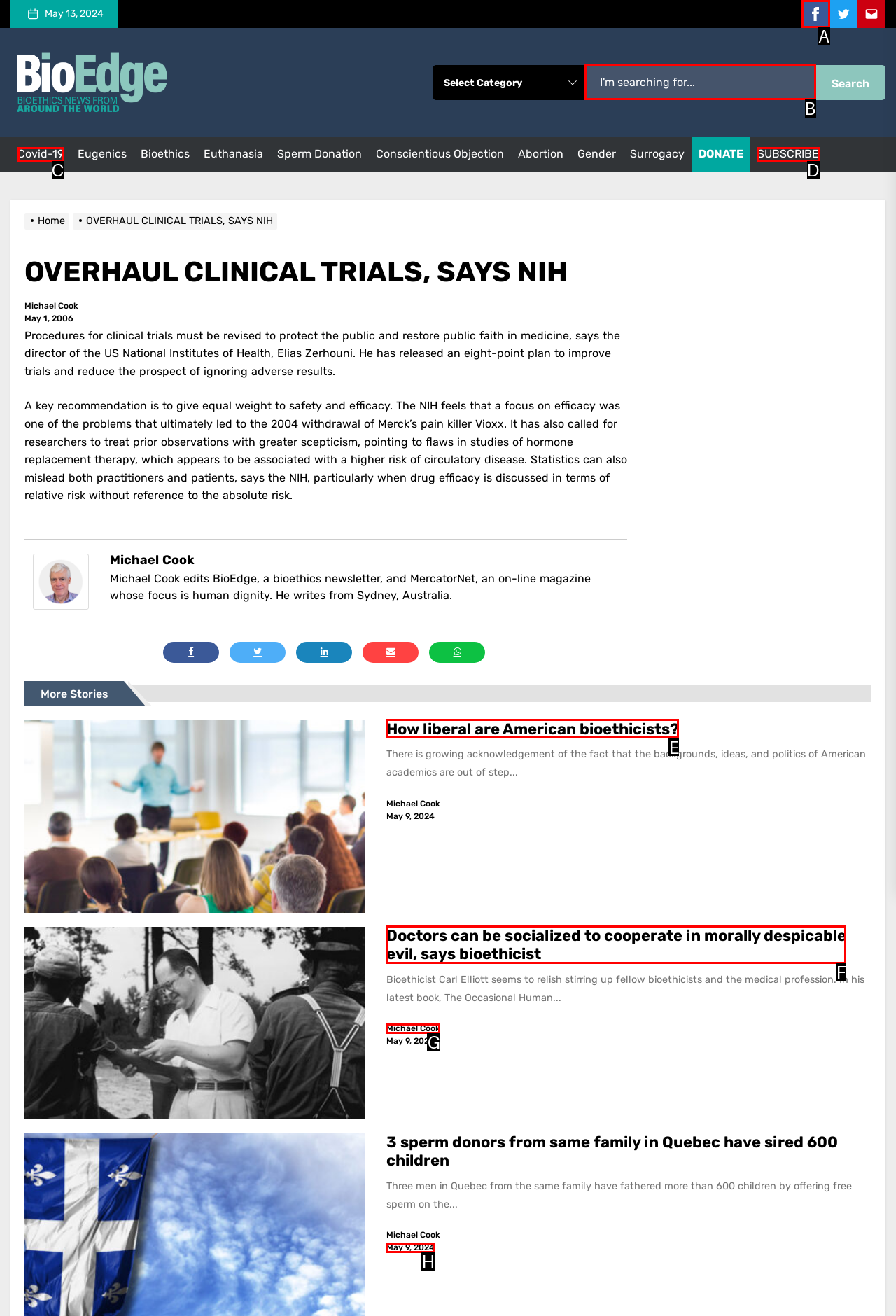To achieve the task: Share on Facebook, which HTML element do you need to click?
Respond with the letter of the correct option from the given choices.

A